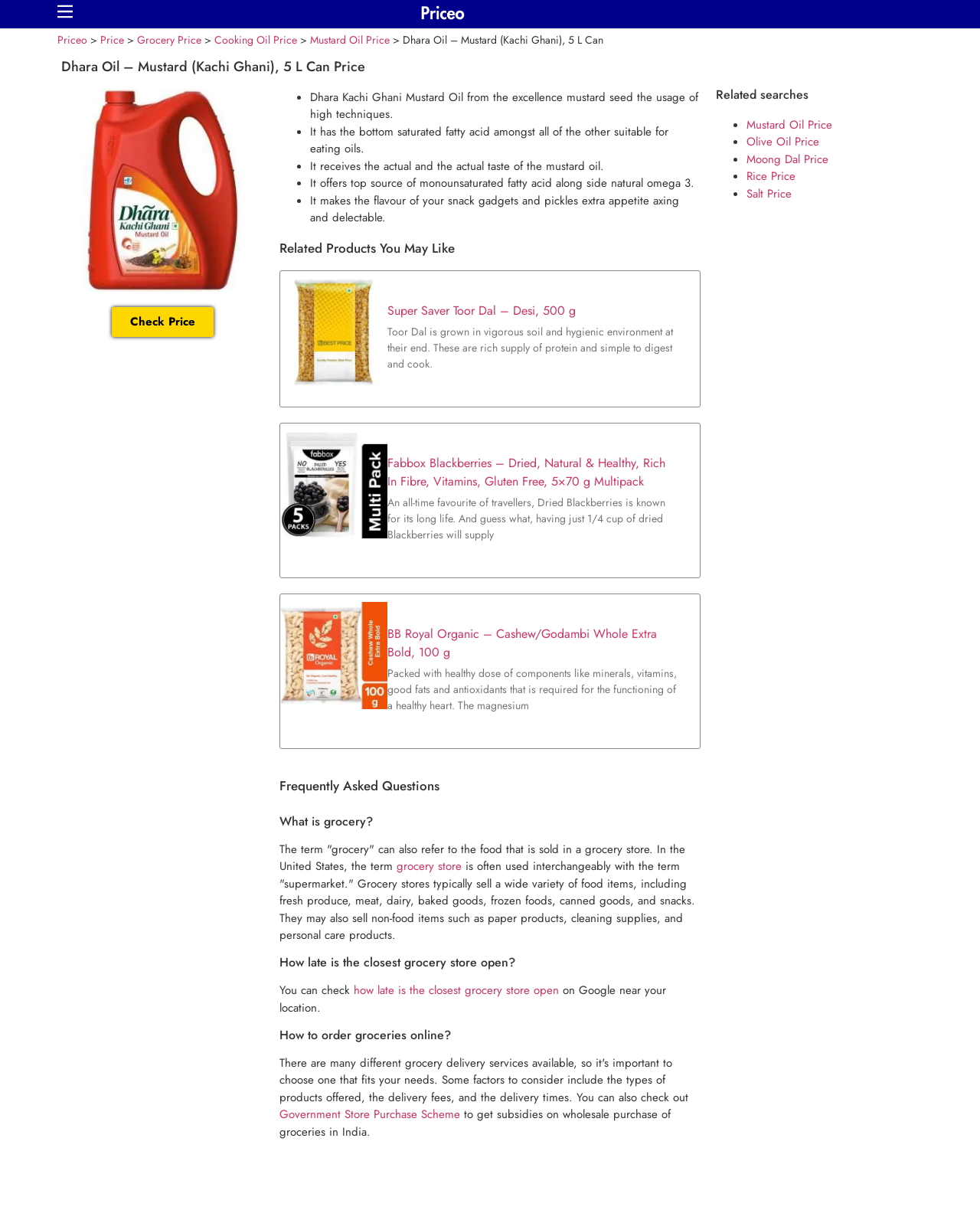Indicate the bounding box coordinates of the clickable region to achieve the following instruction: "Get answer to What is grocery?."

[0.285, 0.672, 0.715, 0.685]